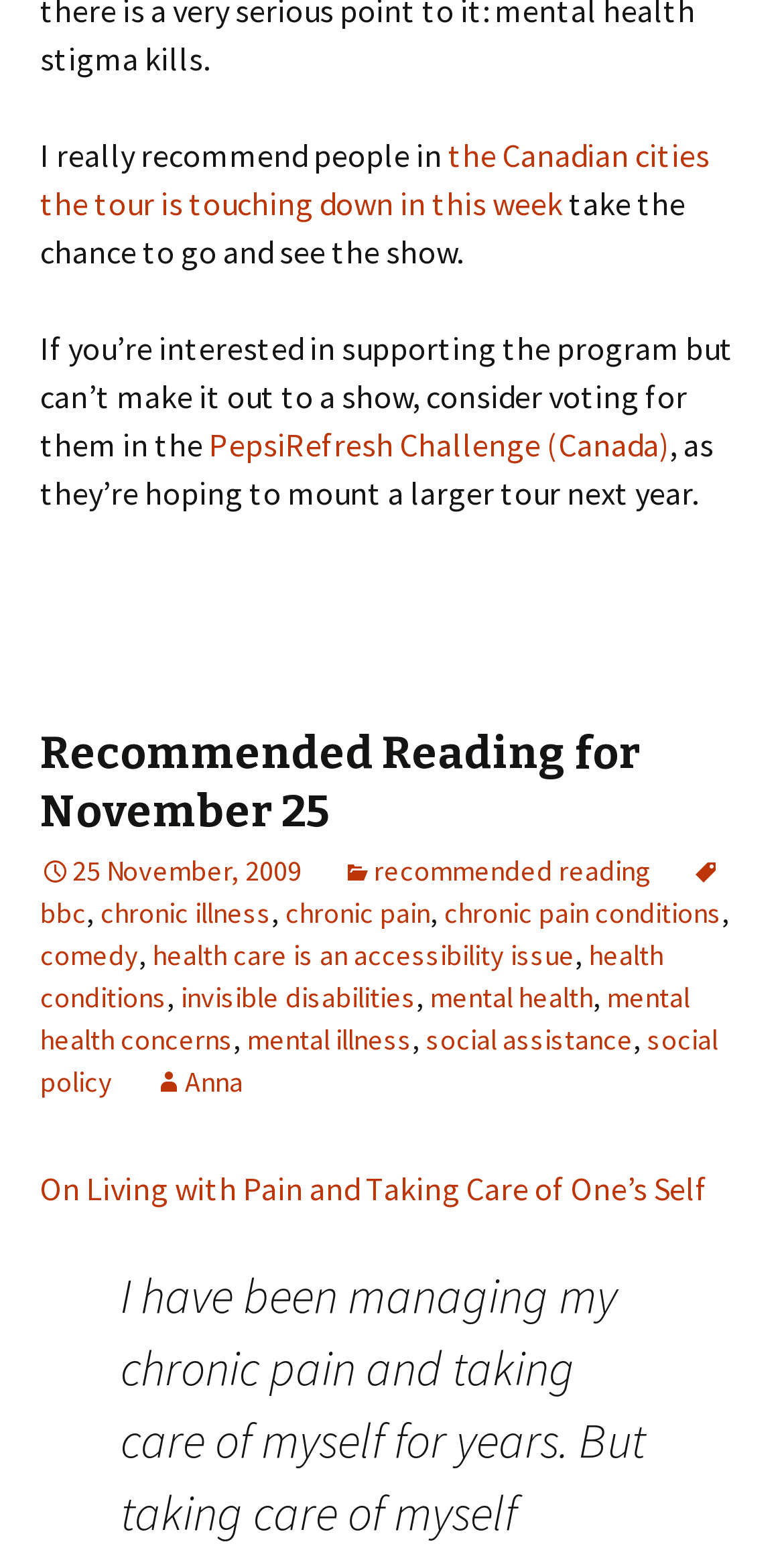Extract the bounding box of the UI element described as: "chronic pain".

[0.364, 0.579, 0.549, 0.603]